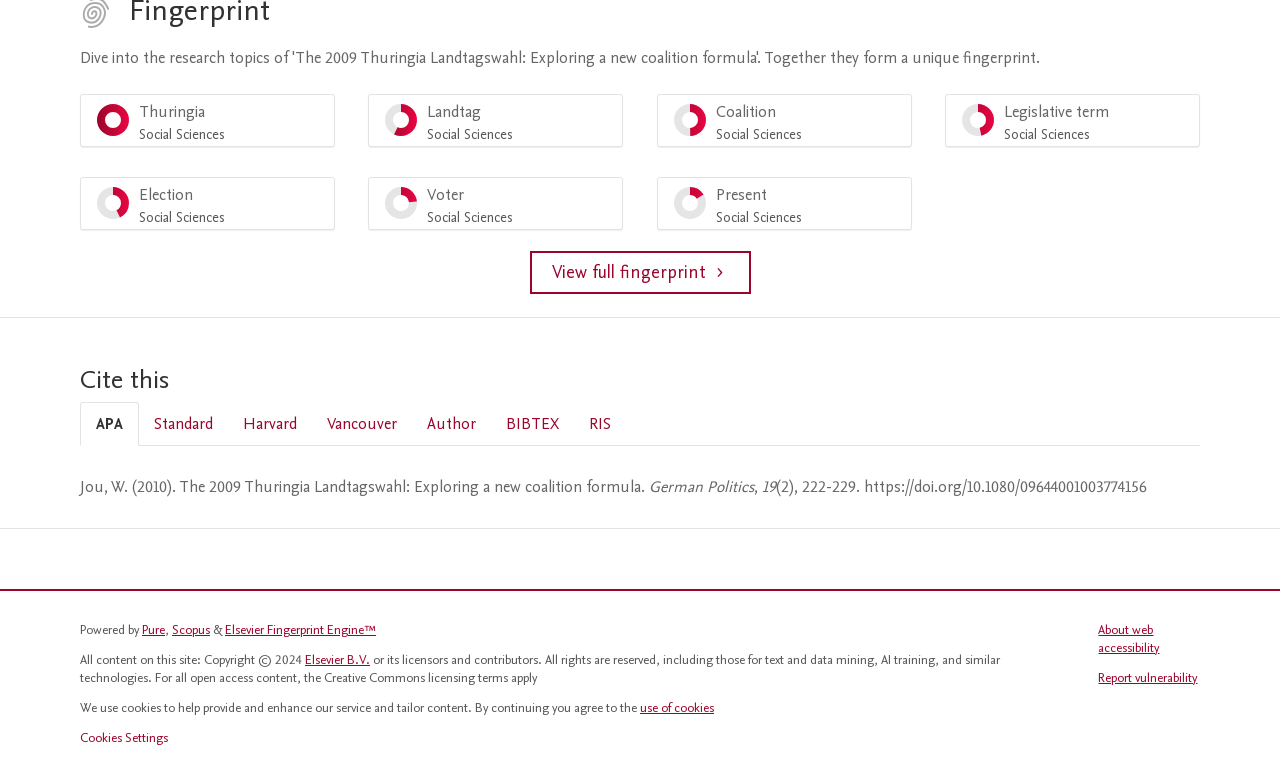Give a short answer to this question using one word or a phrase:
What is the percentage of 'Thuringia Social Sciences'?

100%